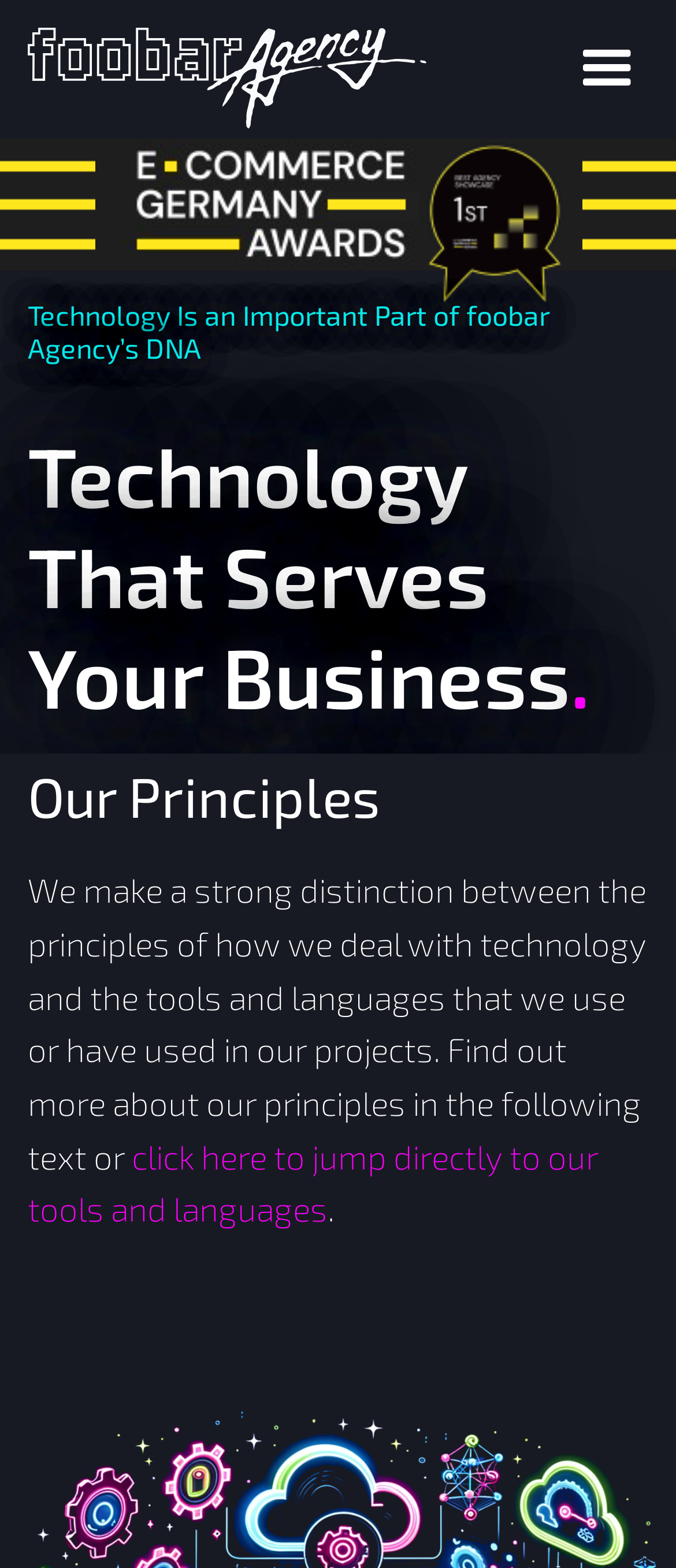What is the name of the agency?
Using the image as a reference, deliver a detailed and thorough answer to the question.

The name of the agency can be found in the link 'foobar Agency Homepage' at the top of the page, which suggests that the webpage belongs to foobar Agency.